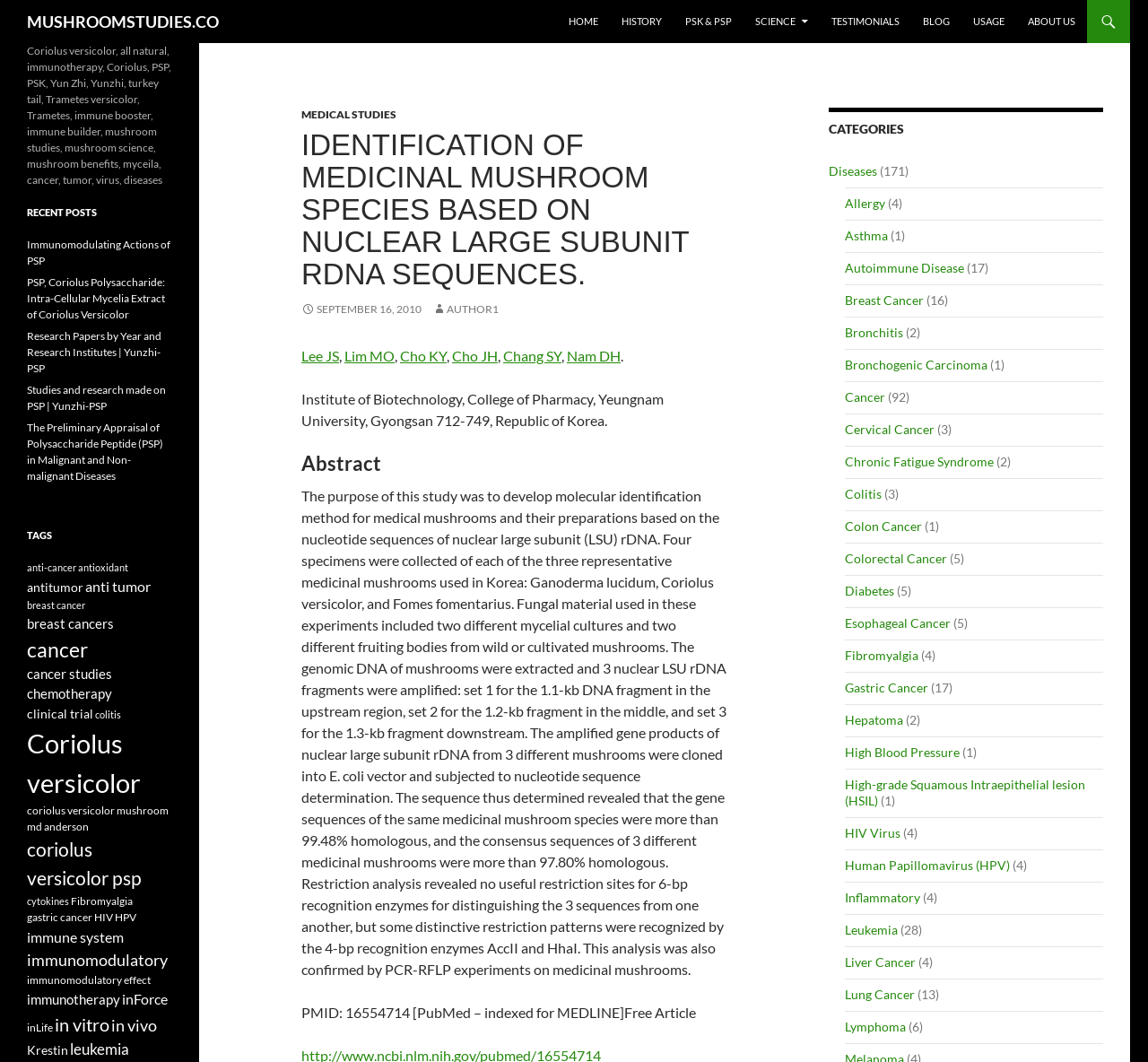Please specify the bounding box coordinates of the element that should be clicked to execute the given instruction: 'Read the abstract'. Ensure the coordinates are four float numbers between 0 and 1, expressed as [left, top, right, bottom].

[0.262, 0.427, 0.633, 0.447]